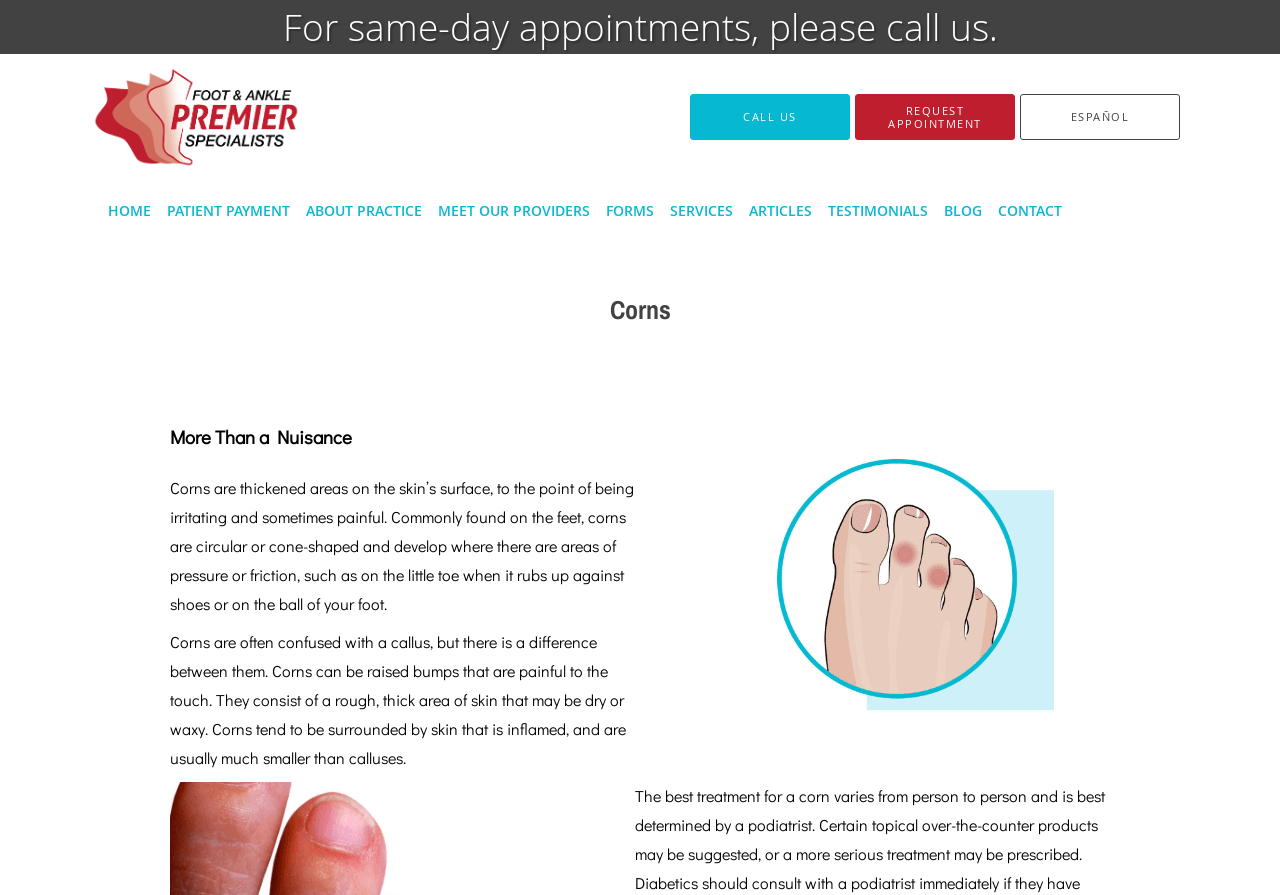Please identify the bounding box coordinates of the area that needs to be clicked to fulfill the following instruction: "Learn about the practice."

[0.233, 0.203, 0.336, 0.267]